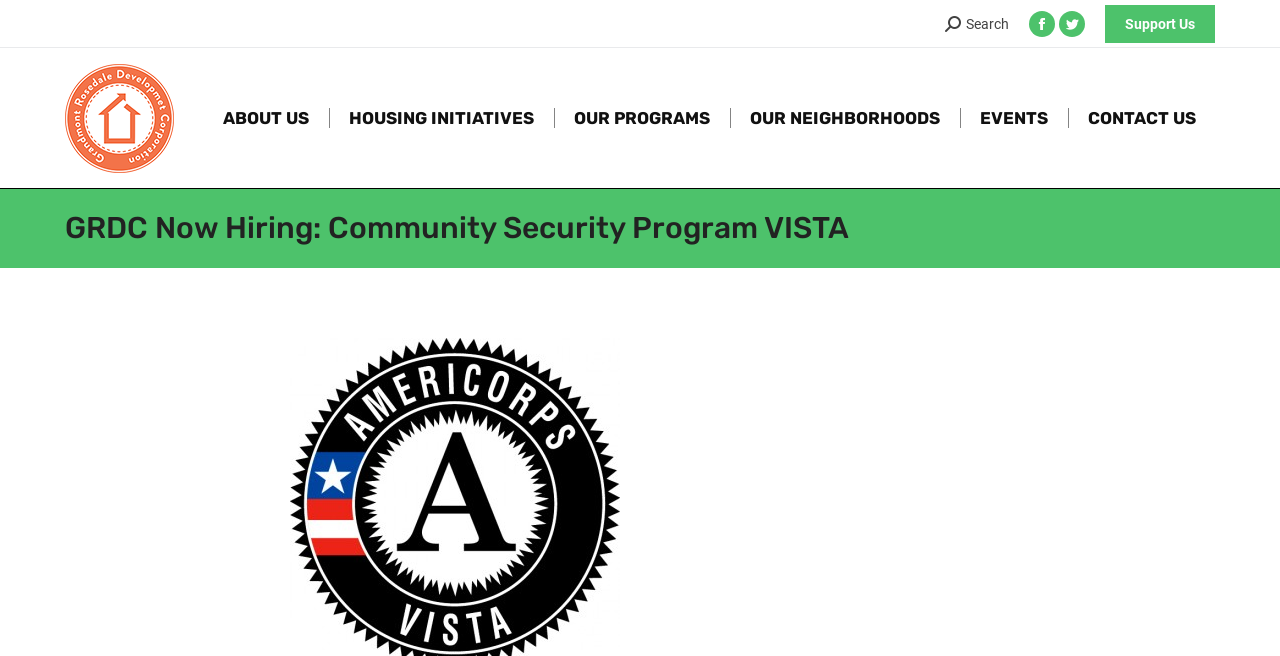From the element description parent_node: Grandmont Rosedale Development Corporation, predict the bounding box coordinates of the UI element. The coordinates must be specified in the format (top-left x, top-left y, bottom-right x, bottom-right y) and should be within the 0 to 1 range.

[0.051, 0.097, 0.159, 0.263]